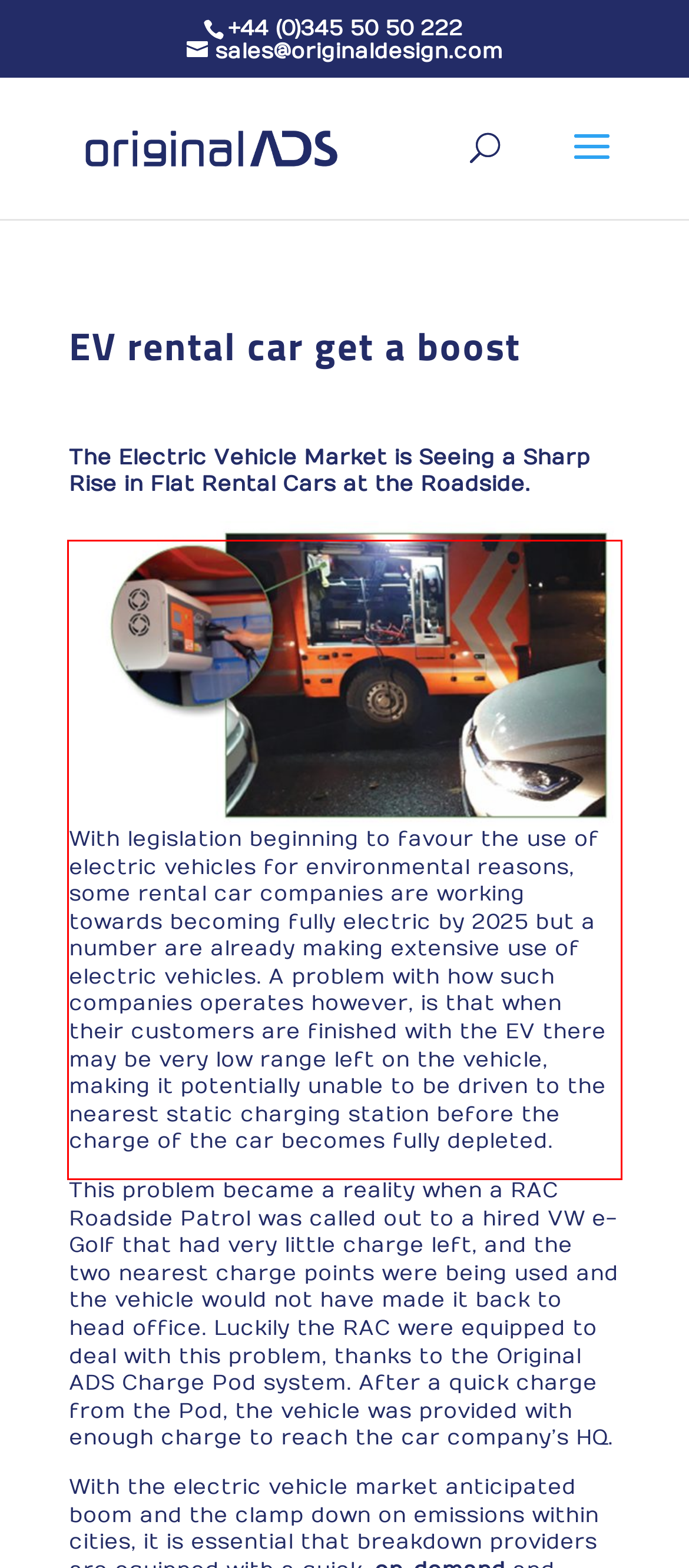You are presented with a webpage screenshot featuring a red bounding box. Perform OCR on the text inside the red bounding box and extract the content.

With legislation beginning to favour the use of electric vehicles for environmental reasons, some rental car companies are working towards becoming fully electric by 2025 but a number are already making extensive use of electric vehicles. A problem with how such companies operates however, is that when their customers are finished with the EV there may be very low range left on the vehicle, making it potentially unable to be driven to the nearest static charging station before the charge of the car becomes fully depleted.